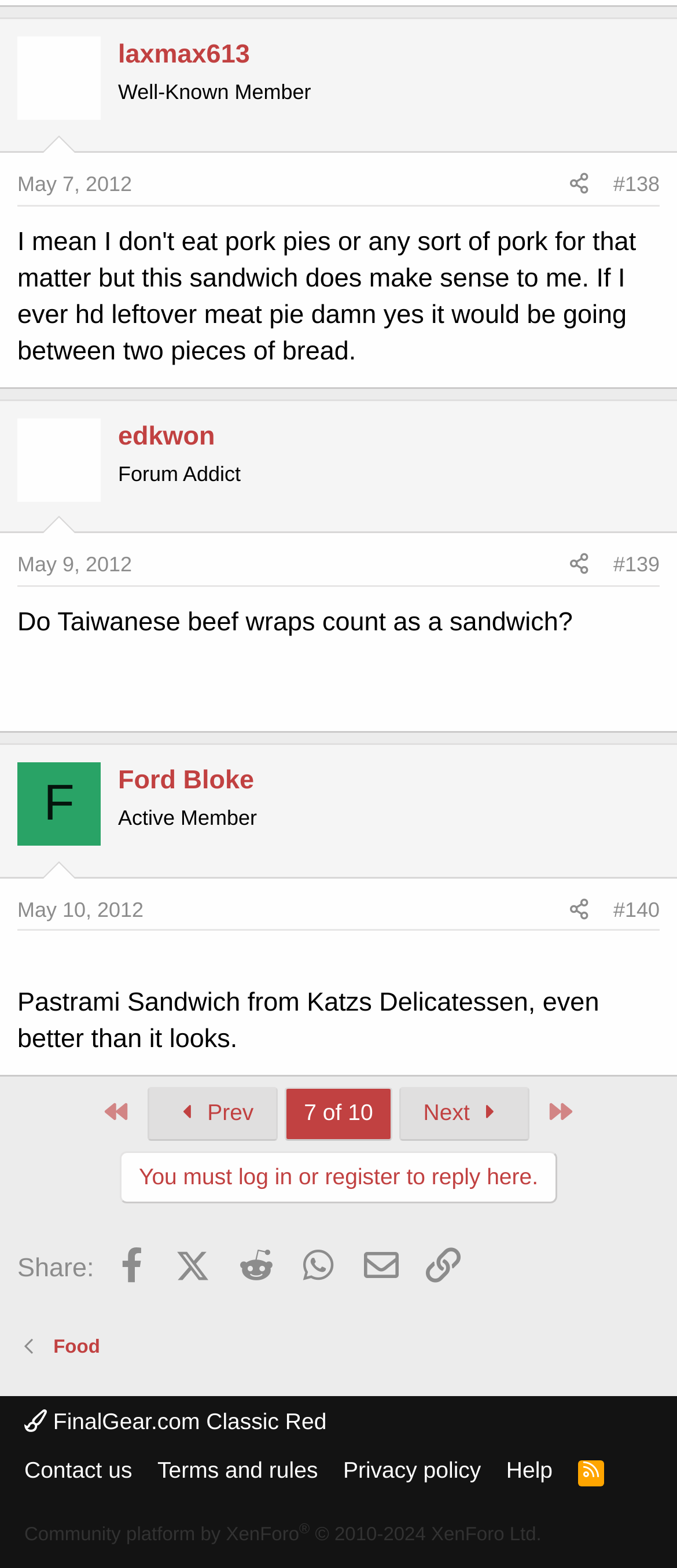Identify the bounding box coordinates of the clickable section necessary to follow the following instruction: "Share the post". The coordinates should be presented as four float numbers from 0 to 1, i.e., [left, top, right, bottom].

[0.824, 0.105, 0.888, 0.13]